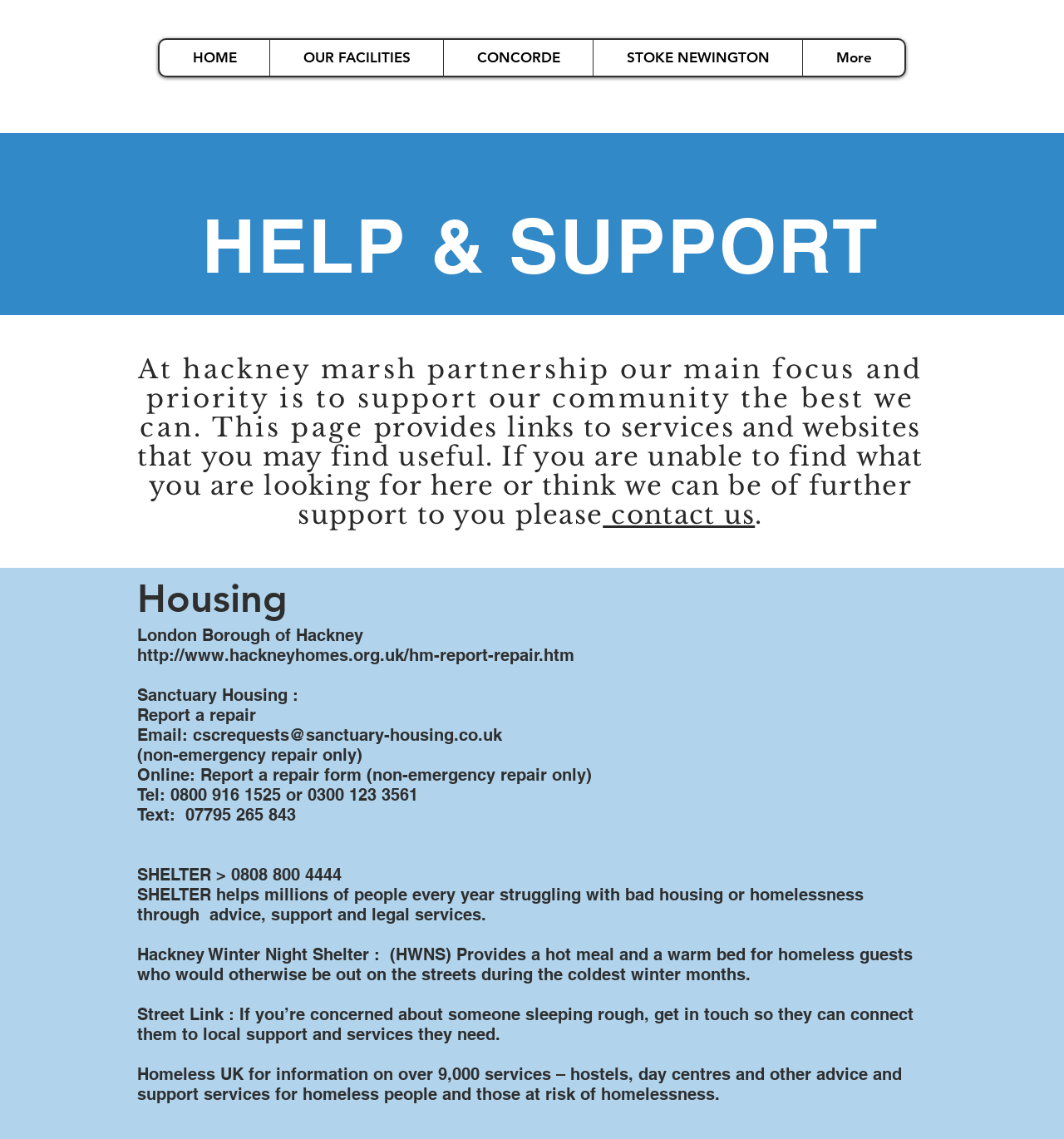Offer an extensive depiction of the webpage and its key elements.

The webpage is dedicated to providing help and support resources, with a focus on the community. At the top, there is a navigation menu with links to different sections of the website, including "HOME", "OUR FACILITIES", "CONCORDE", "STOKE NEWINGTON", and "More". 

Below the navigation menu, there is a heading "HELP & SUPPORT" followed by a paragraph explaining the purpose of the page, which is to provide links to useful services and websites. The paragraph also invites users to contact the organization if they cannot find what they are looking for.

Underneath, there is a section dedicated to "Housing" with a heading of the same name. This section contains links and information about various housing-related services, including the London Borough of Hackney, Sanctuary Housing, and Shelter. There are also contact details, such as email addresses and phone numbers, for reporting repairs and seeking assistance.

The page also lists other resources, including Hackney Winter Night Shelter, Street Link, and Homeless UK, which provide support and services for homeless individuals. Overall, the webpage is a comprehensive resource for individuals seeking help and support with housing and related issues.